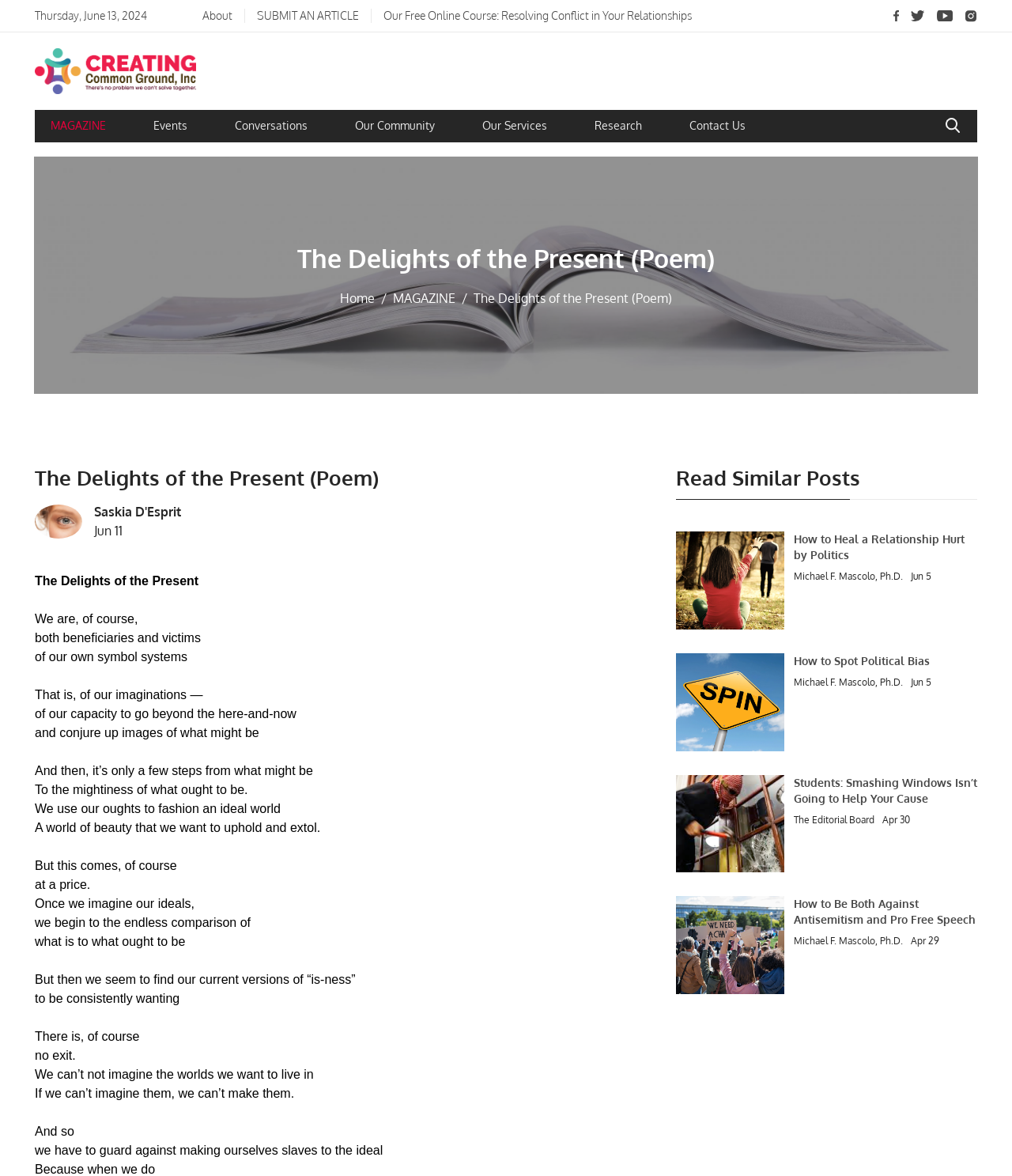Can you find the bounding box coordinates of the area I should click to execute the following instruction: "Check the 'How to Heal a Relationship Hurt by Politics' article"?

[0.784, 0.452, 0.966, 0.479]